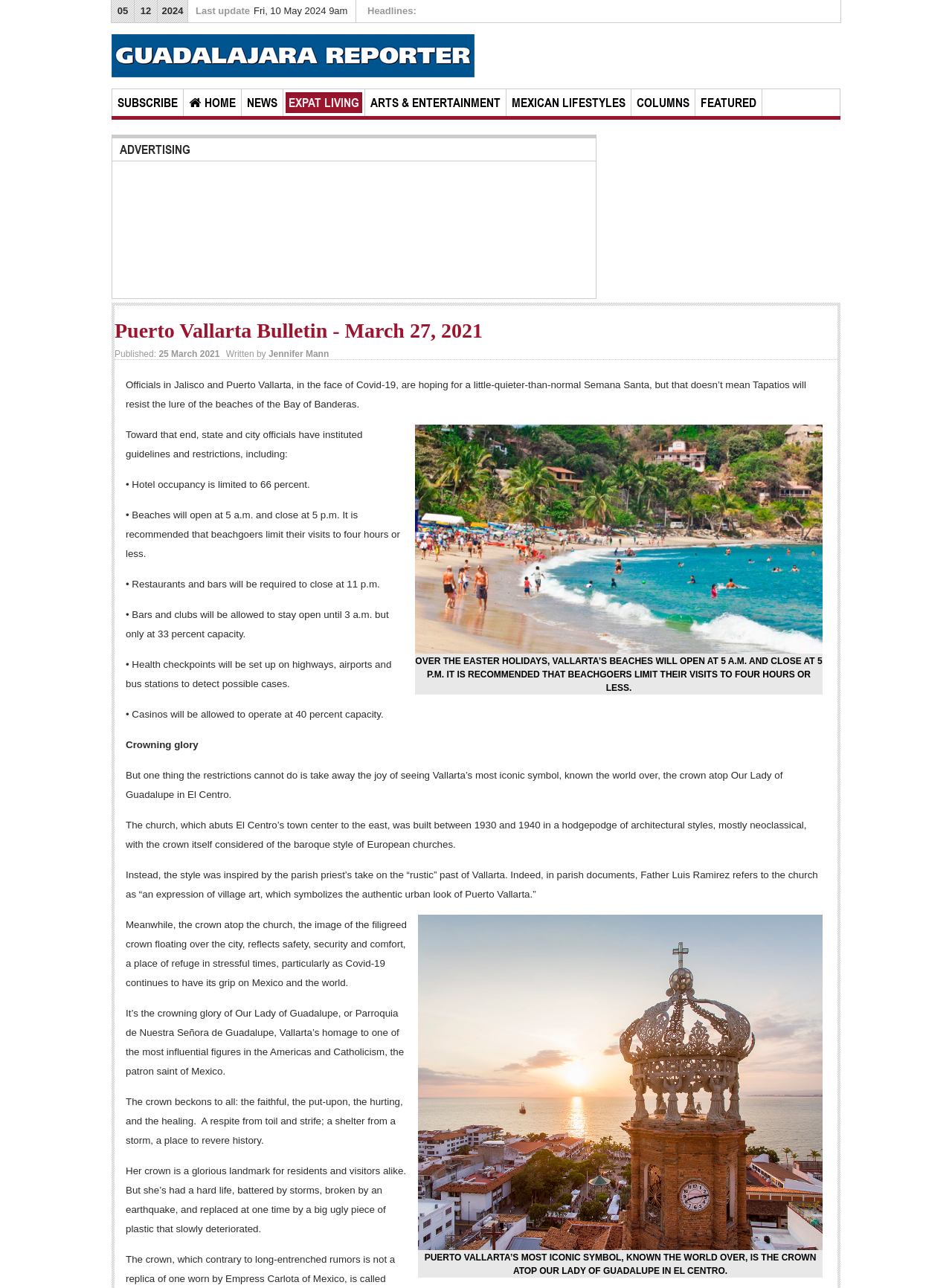Can you provide the bounding box coordinates for the element that should be clicked to implement the instruction: "Read 'Lakeside moms have their moment in the l'"?

[0.44, 0.004, 0.639, 0.013]